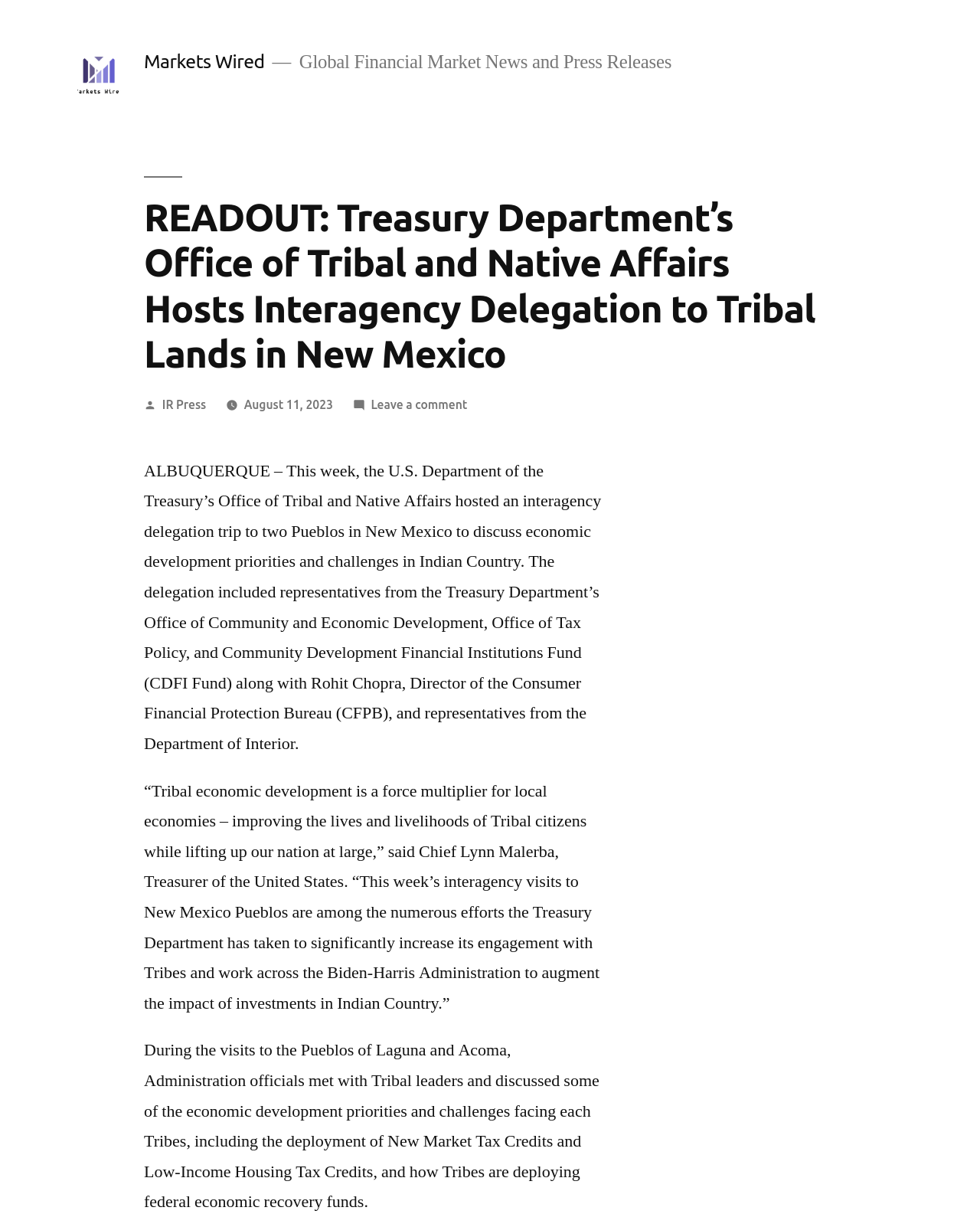Detail the various sections and features present on the webpage.

The webpage appears to be a news article or press release from Markets Wired. At the top left, there is a link to Markets Wired, accompanied by an image with the same name. To the right of this, there is another link to Markets Wired. Below these links, there is a header section that spans most of the width of the page. 

In the header section, there is a heading that reads "READOUT: Treasury Department’s Office of Tribal and Native Affairs Hosts Interagency Delegation to Tribal Lands in New Mexico". Below this heading, there are three links: "Posted by" followed by "IR Press", a date "August 11, 2023", and "Leave a comment on READOUT: Treasury Department’s Office of Tribal and Native Affairs Hosts Interagency Delegation to Tribal Lands in New Mexico". 

The main content of the article is divided into three paragraphs. The first paragraph describes an interagency delegation trip to two Pueblos in New Mexico to discuss economic development priorities and challenges in Indian Country. The second paragraph is a quote from Chief Lynn Malerba, Treasurer of the United States, discussing the importance of tribal economic development. The third paragraph describes the visits to the Pueblos of Laguna and Acoma, where Administration officials met with Tribal leaders to discuss economic development priorities and challenges.